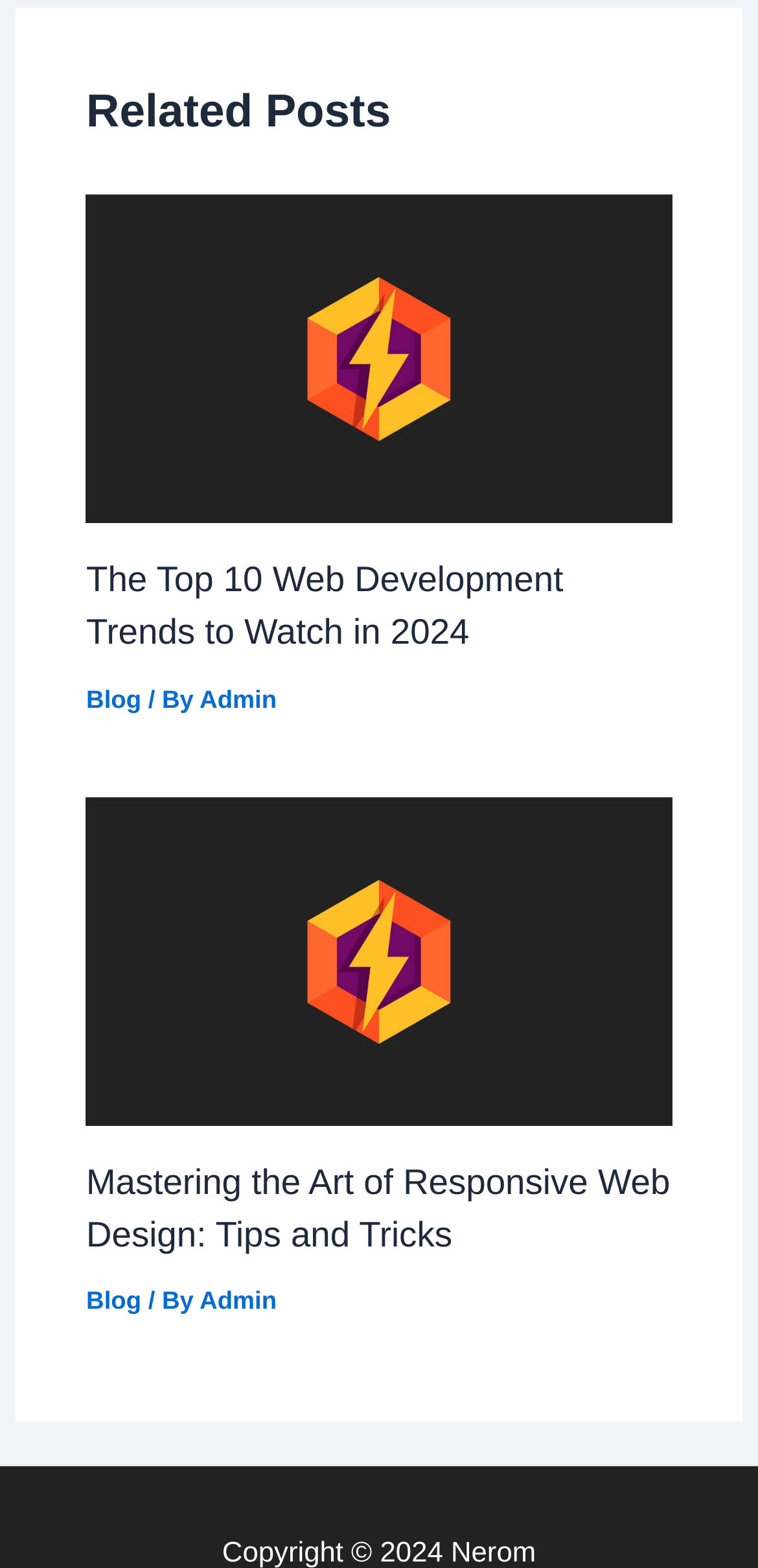Determine the bounding box coordinates of the region that needs to be clicked to achieve the task: "Go to Blog".

[0.114, 0.436, 0.186, 0.455]